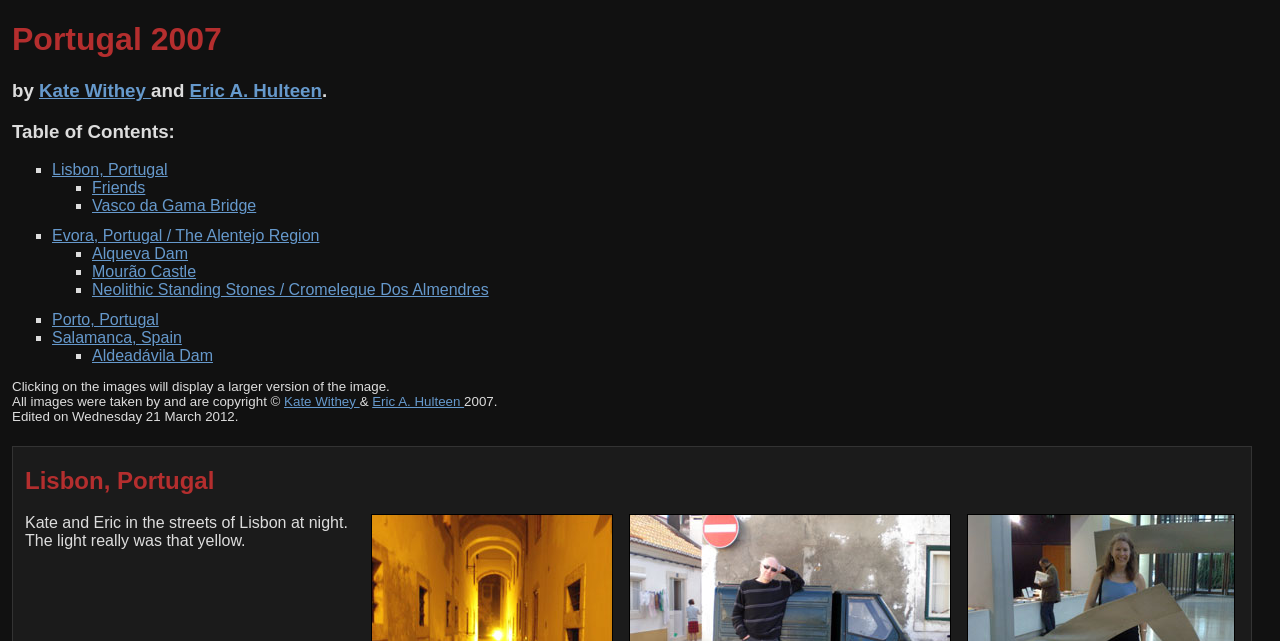From the webpage screenshot, predict the bounding box of the UI element that matches this description: "Friends".

[0.072, 0.28, 0.114, 0.306]